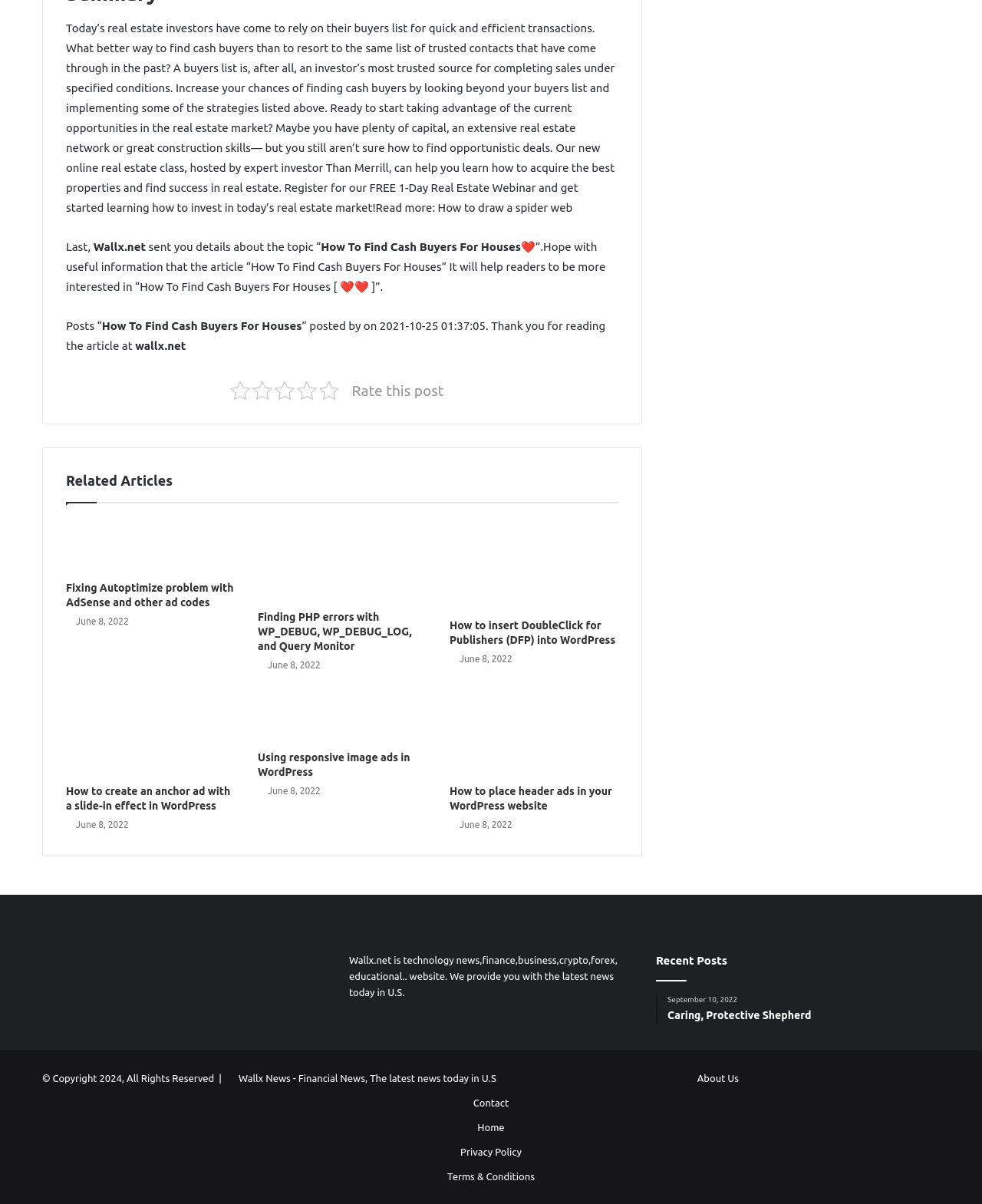Please study the image and answer the question comprehensively:
What is the name of the website?

The name of the website can be determined by reading the text 'Wallx.net' which is located at the top of the webpage and is highlighted as a static text element. This text is also repeated at the bottom of the webpage in the footer section.